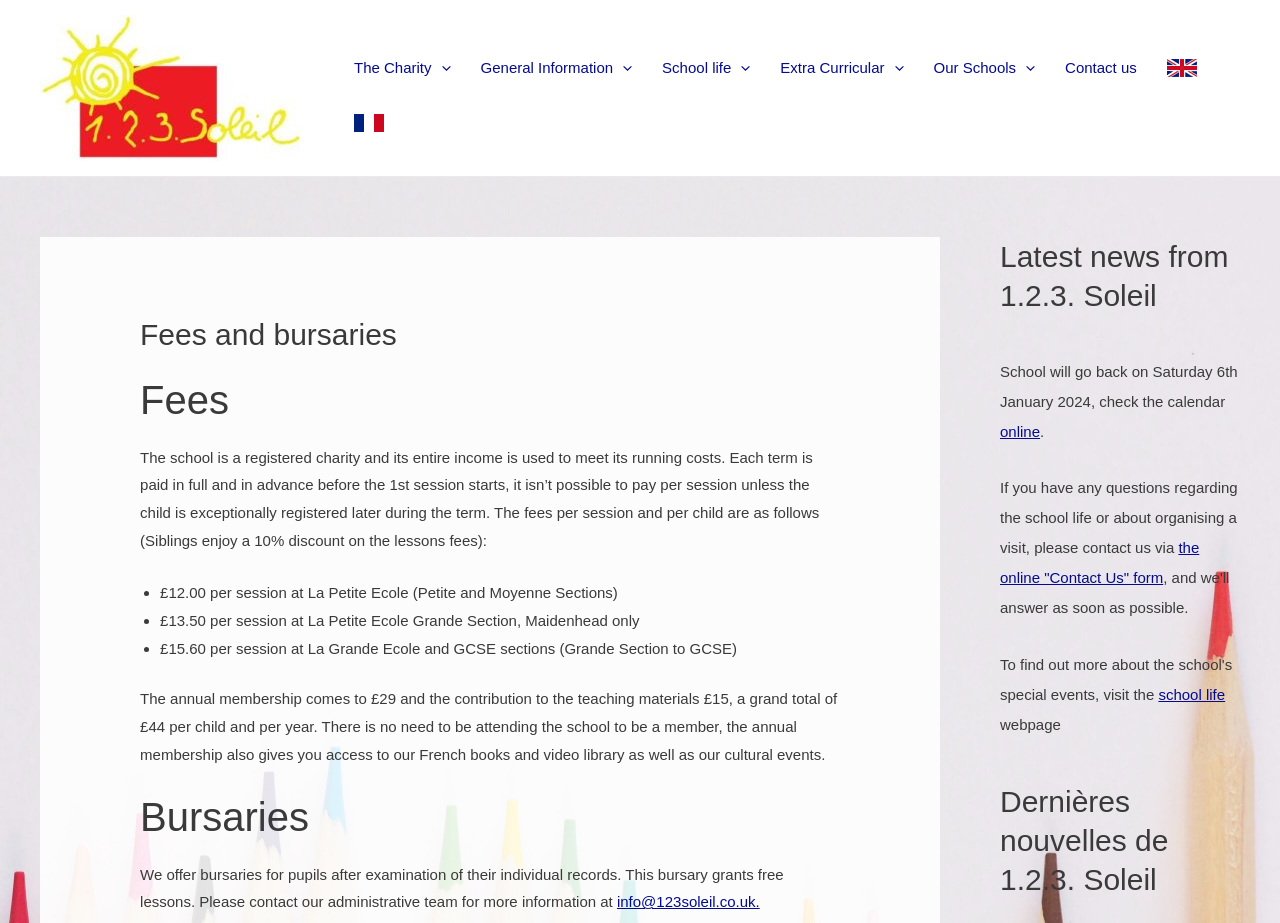Using the description "General Information", locate and provide the bounding box of the UI element.

[0.364, 0.036, 0.506, 0.112]